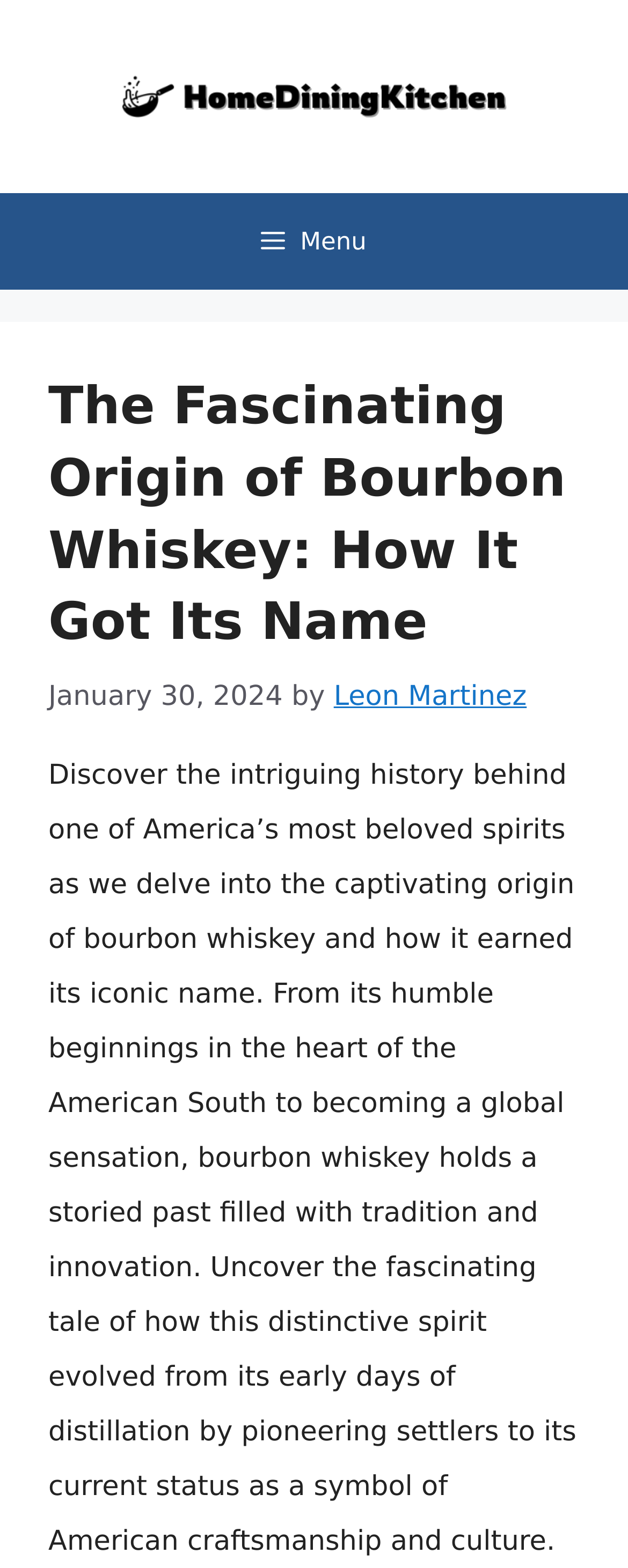Please respond in a single word or phrase: 
What is the type of navigation menu?

Primary